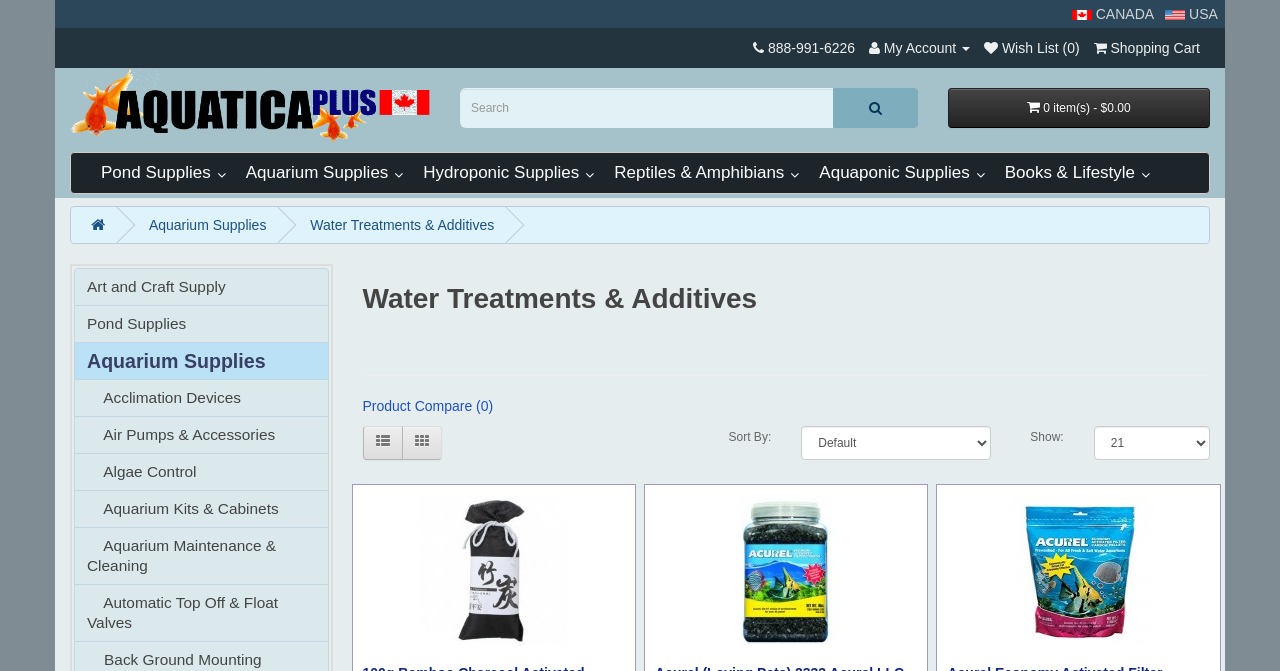Answer the question briefly using a single word or phrase: 
What is the purpose of the button with the icon ''?

Search